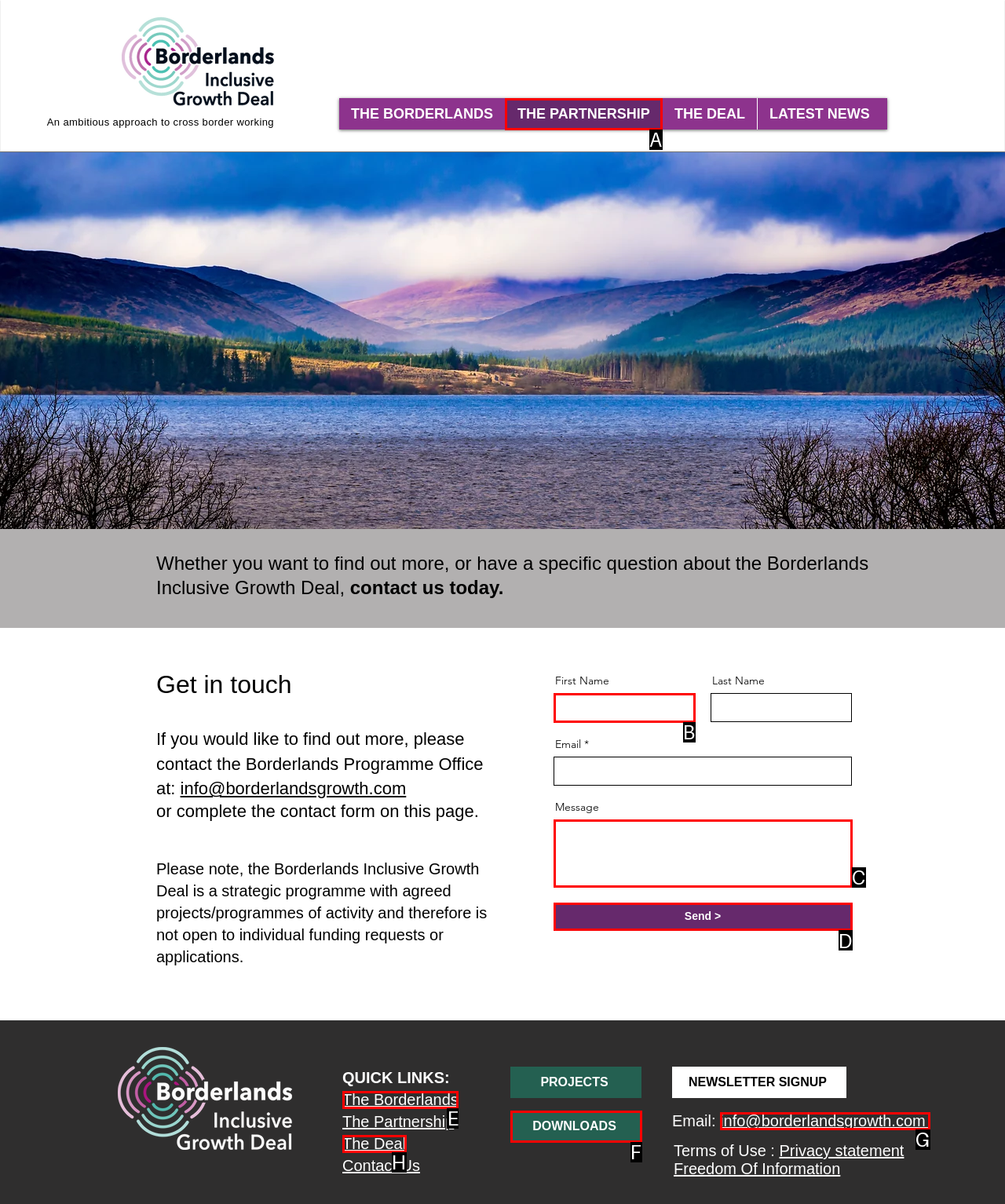Identify the correct letter of the UI element to click for this task: Click the Send button
Respond with the letter from the listed options.

D